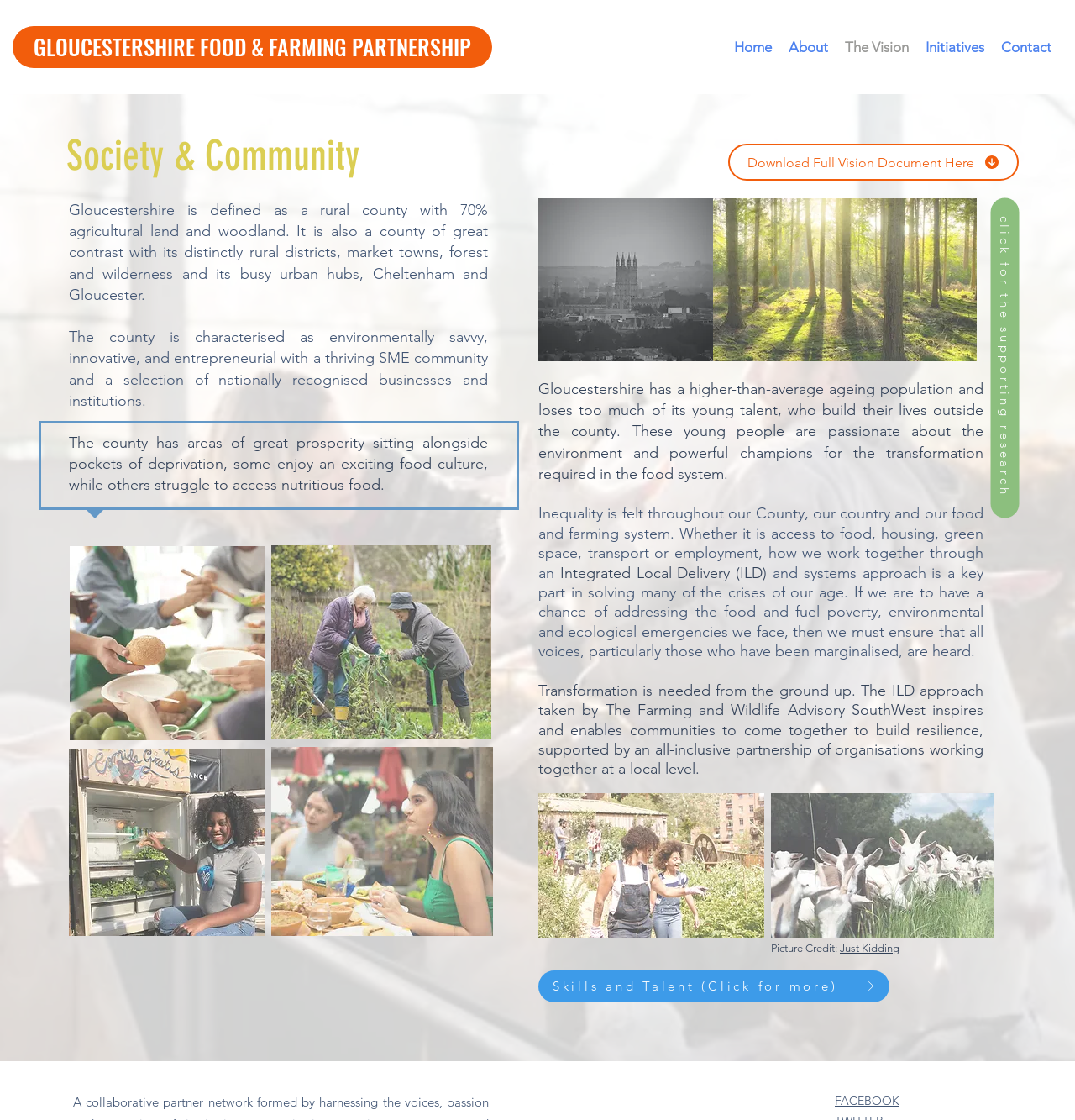Using the elements shown in the image, answer the question comprehensively: What is the purpose of the 'Download Full Vision Document Here' link?

I analyzed the link element [244] and its surrounding context. The link is labeled 'Download Full Vision Document Here', which suggests that it allows users to download a document related to the vision of the society and community.